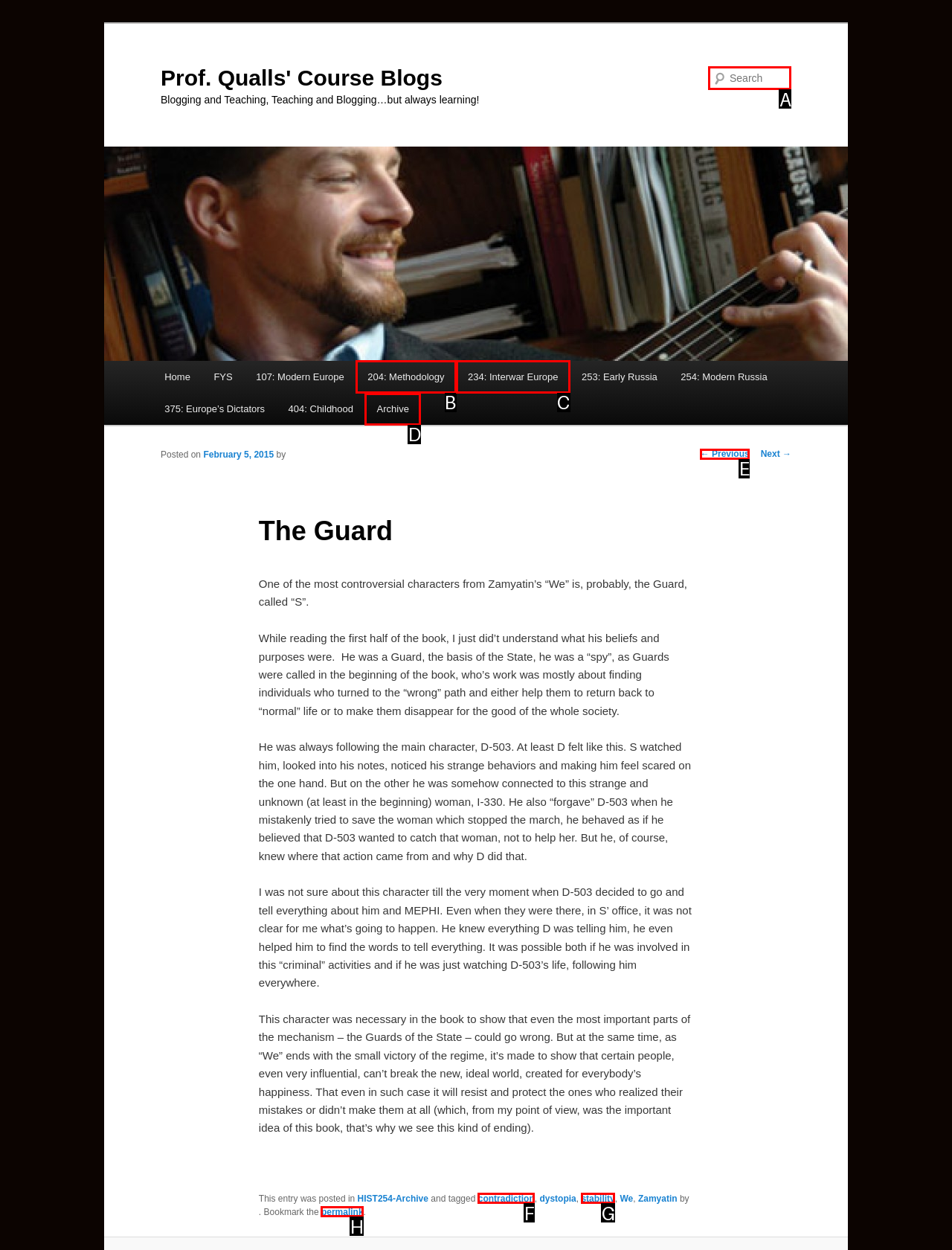To perform the task "Search for a keyword", which UI element's letter should you select? Provide the letter directly.

A